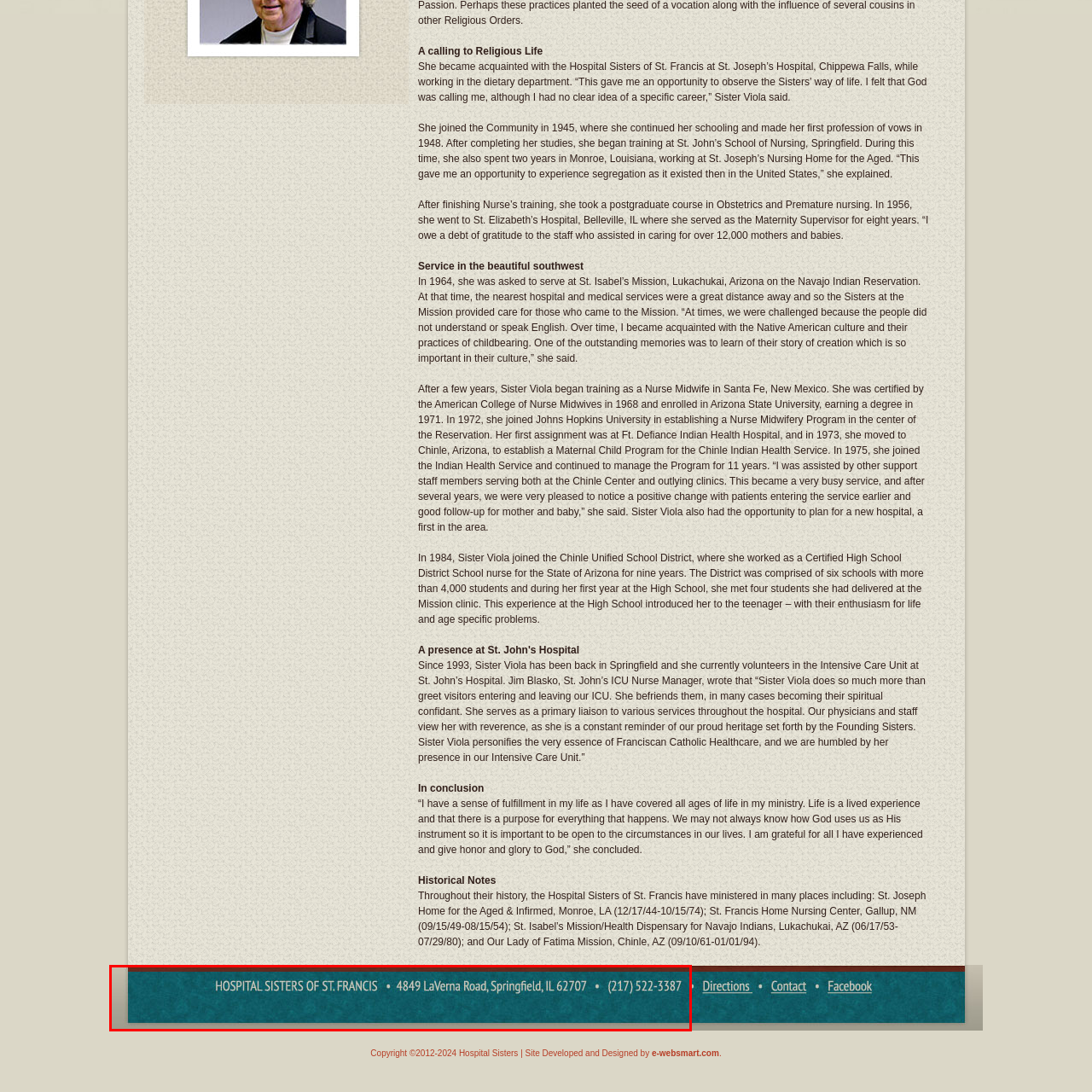Provide a comprehensive description of the image contained within the red rectangle.

The image displays a header section for the **Hospital Sisters of St. Francis**, featuring the hospital's name prominently at the top. Below the name is the full address: **4849 LaVerna Road, Springfield, IL 62707**, followed by a contact number **(217) 522-3387**. The design is characterized by a rich teal background that contrasts well with the white text, giving it a professional and inviting appearance. This layout reflects the institution's commitment to providing accessible information to patients and visitors.